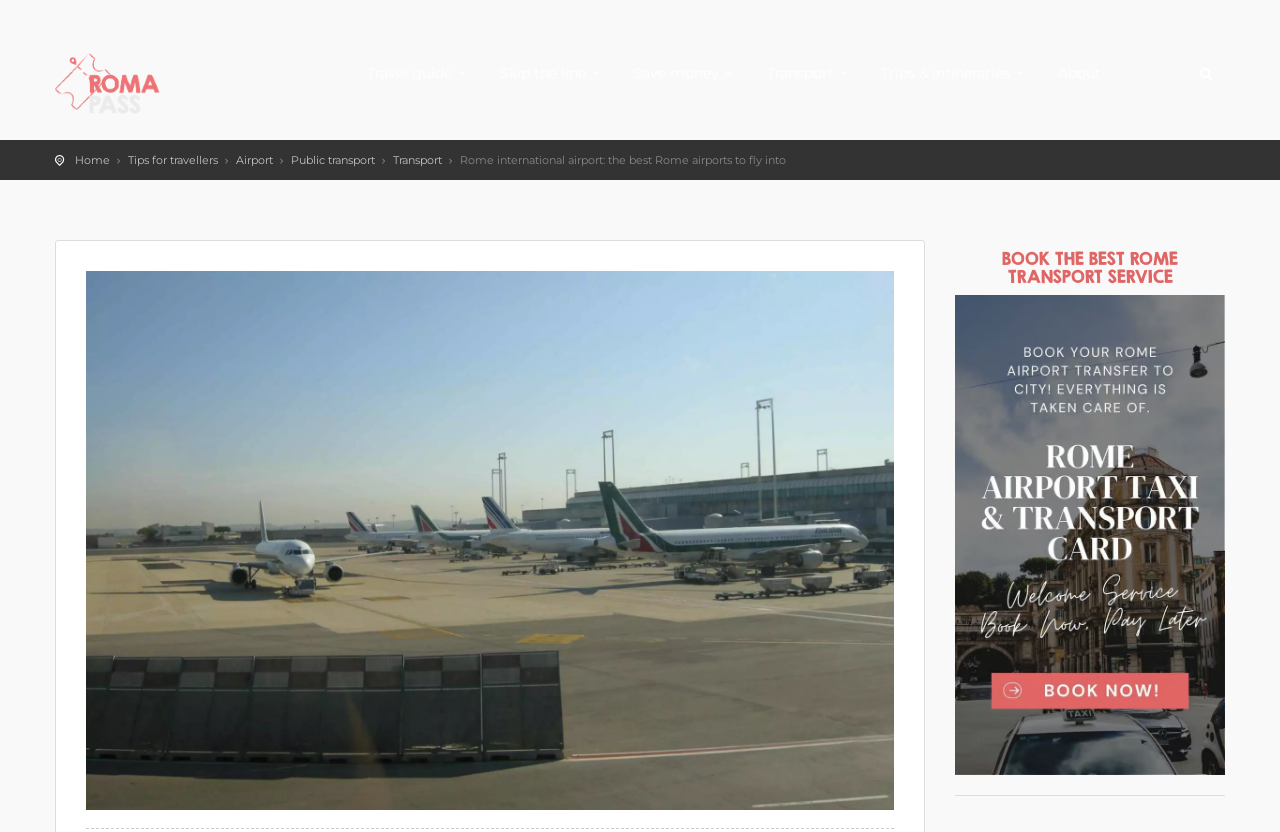Answer the question in a single word or phrase:
What is the theme of the image 'City tours'?

City tours